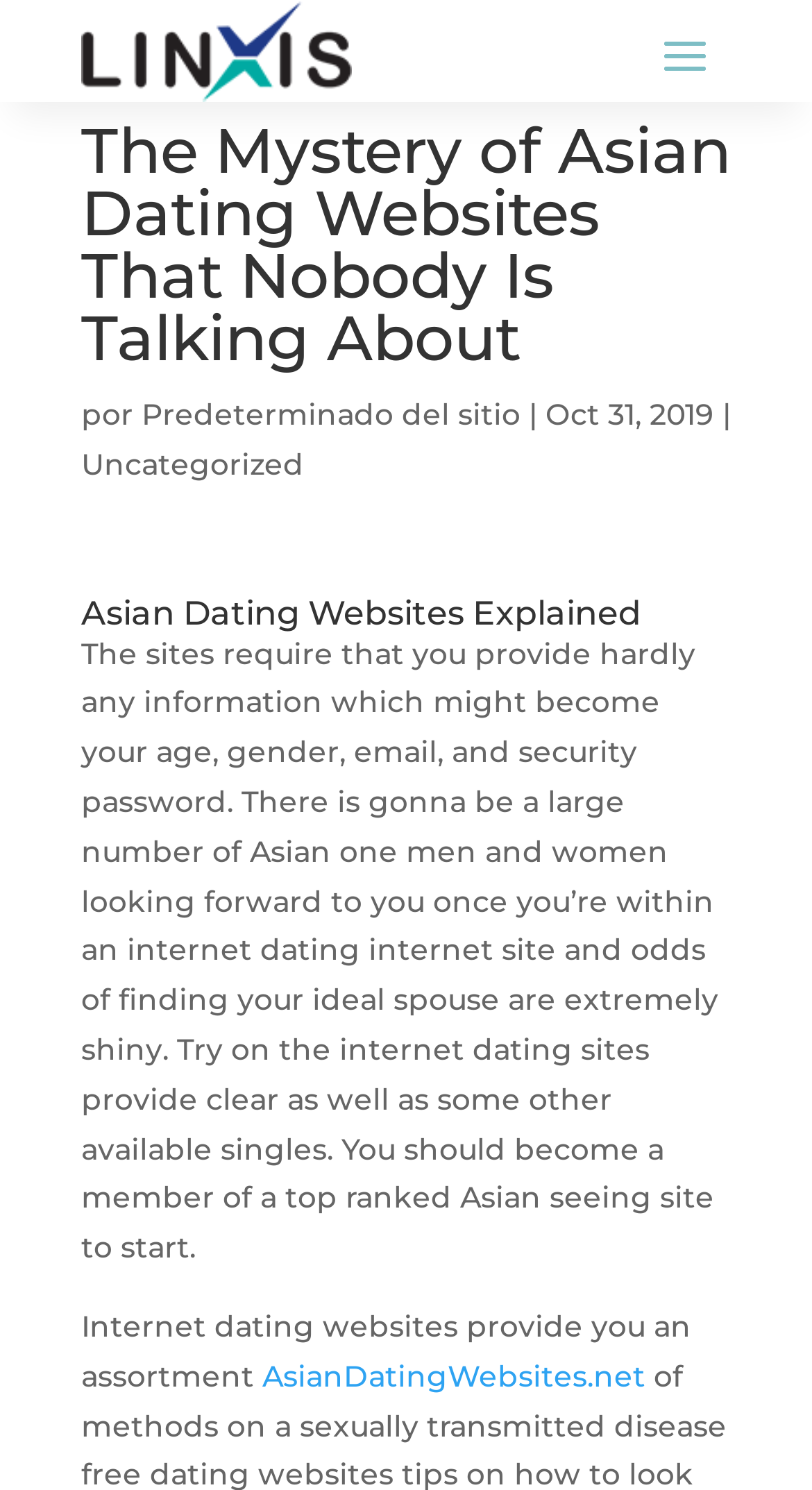Find the bounding box of the UI element described as follows: "3".

None